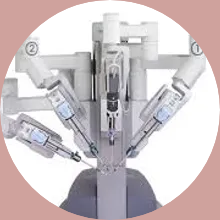Describe every aspect of the image in detail.

The image displays a surgical robotic system, specifically associated with da Vinci Gynecologic Surgery. It features a distinctive multi-armed design, where robotic arms are equipped with various instruments designed for minimally invasive procedures. This technology enhances precision and control during surgeries, allowing for better outcomes in gynecological operations. The structure is sleek and modern, indicative of advanced medical technology aimed at improving patient care through innovative surgical techniques.